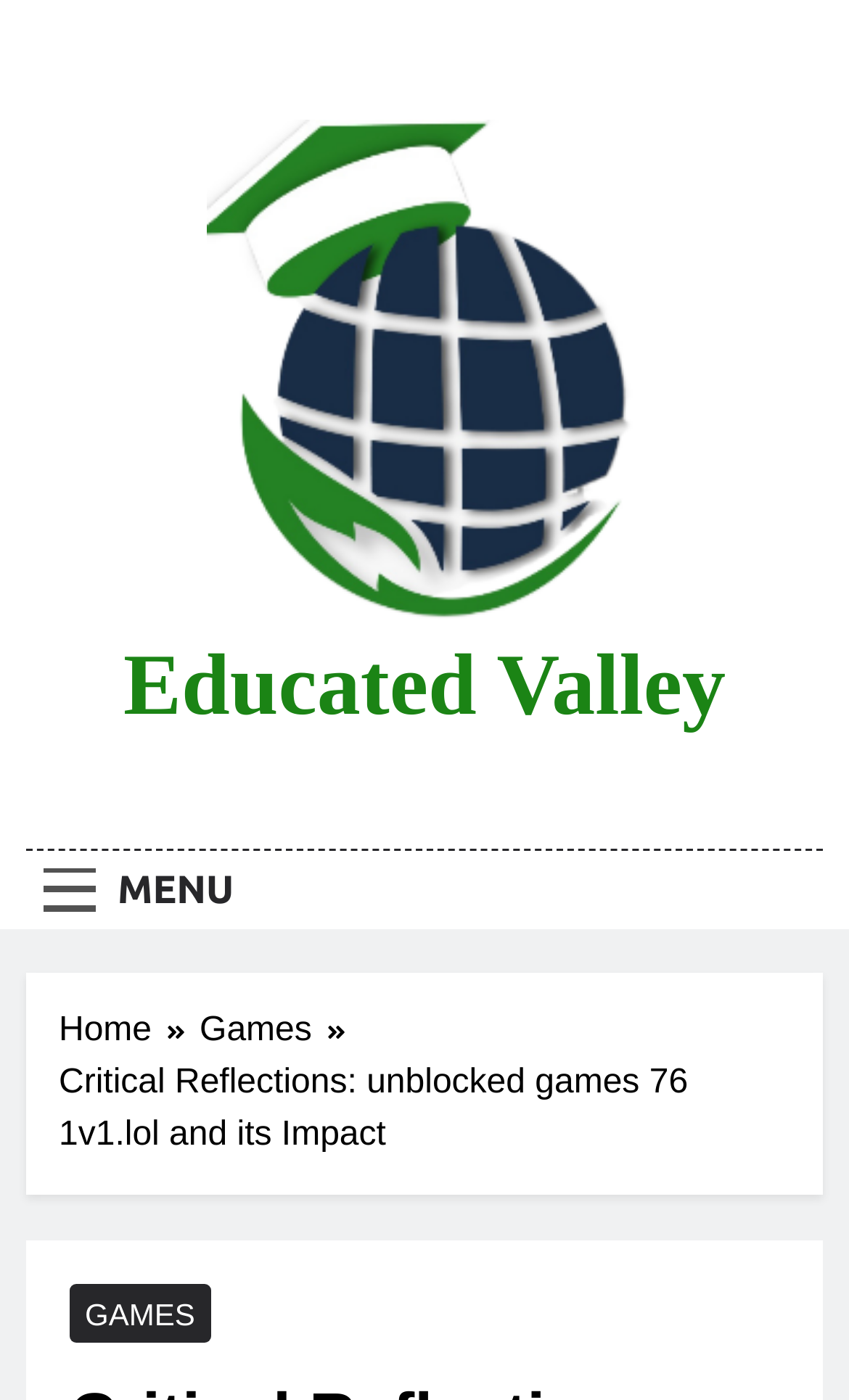Locate and extract the text of the main heading on the webpage.

Critical Reflections: unblocked games 76 1v1.lol and its Impact